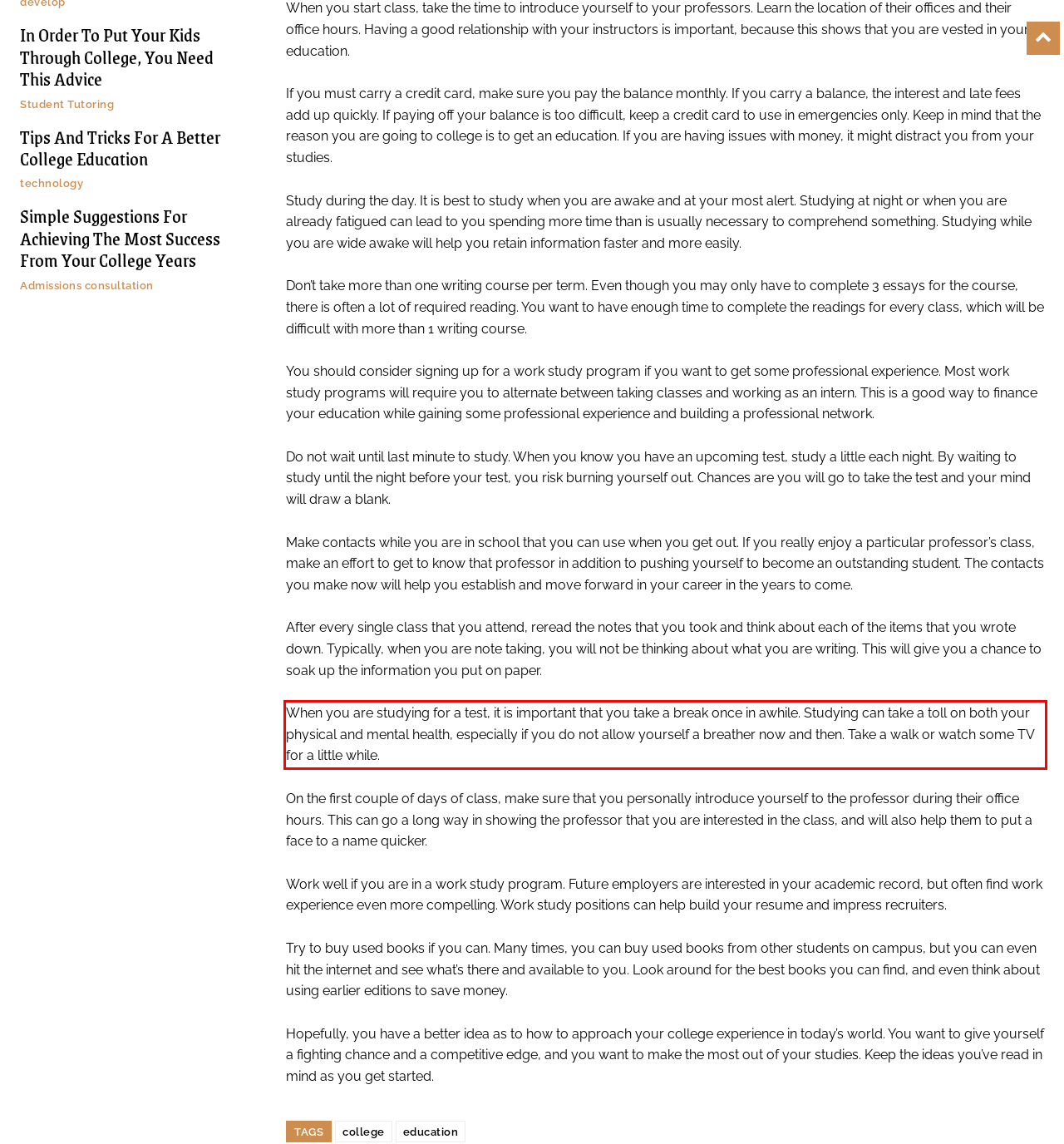Given a screenshot of a webpage with a red bounding box, please identify and retrieve the text inside the red rectangle.

When you are studying for a test, it is important that you take a break once in awhile. Studying can take a toll on both your physical and mental health, especially if you do not allow yourself a breather now and then. Take a walk or watch some TV for a little while.